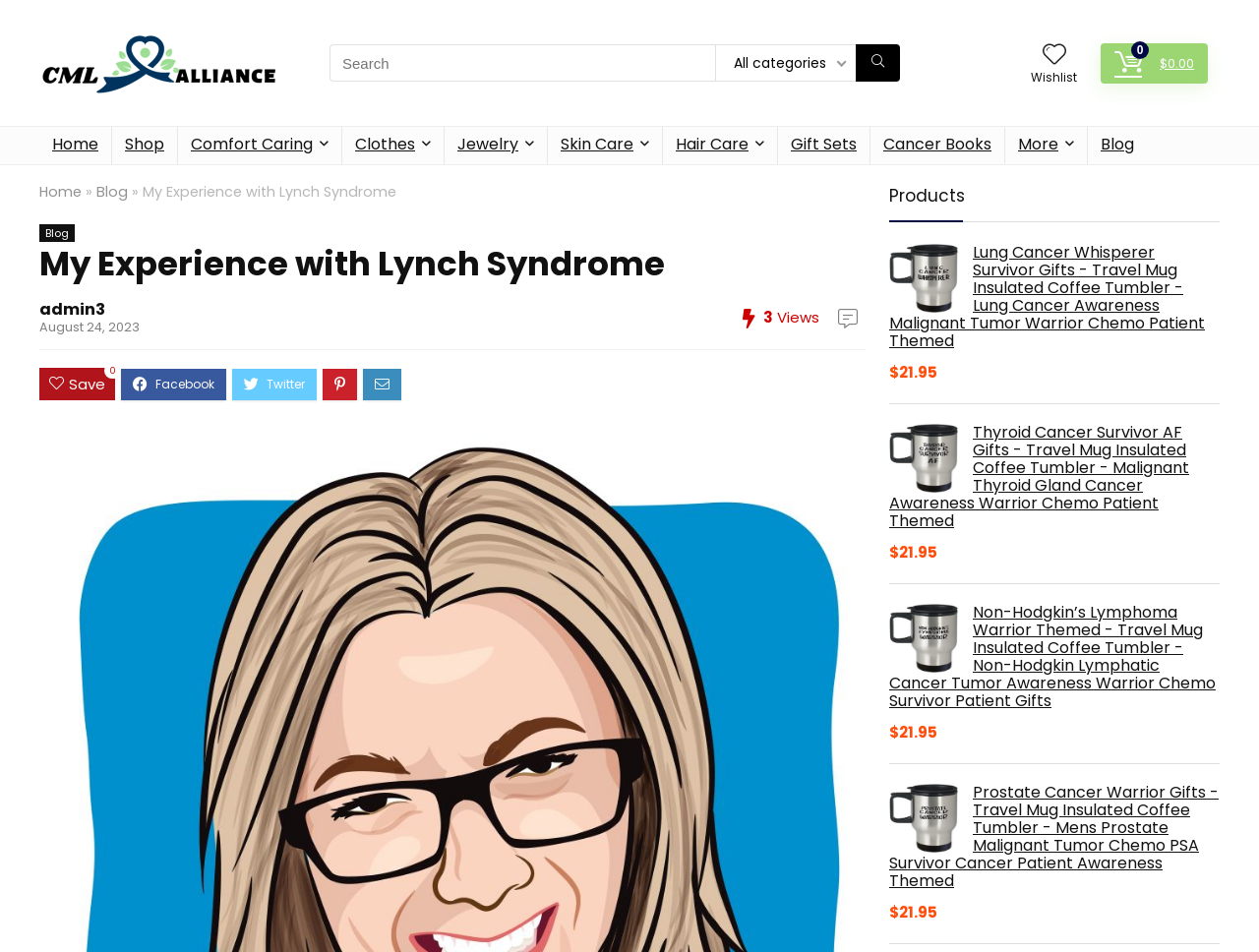Please determine the bounding box coordinates of the element's region to click in order to carry out the following instruction: "Explore Cancer Books". The coordinates should be four float numbers between 0 and 1, i.e., [left, top, right, bottom].

[0.691, 0.133, 0.798, 0.173]